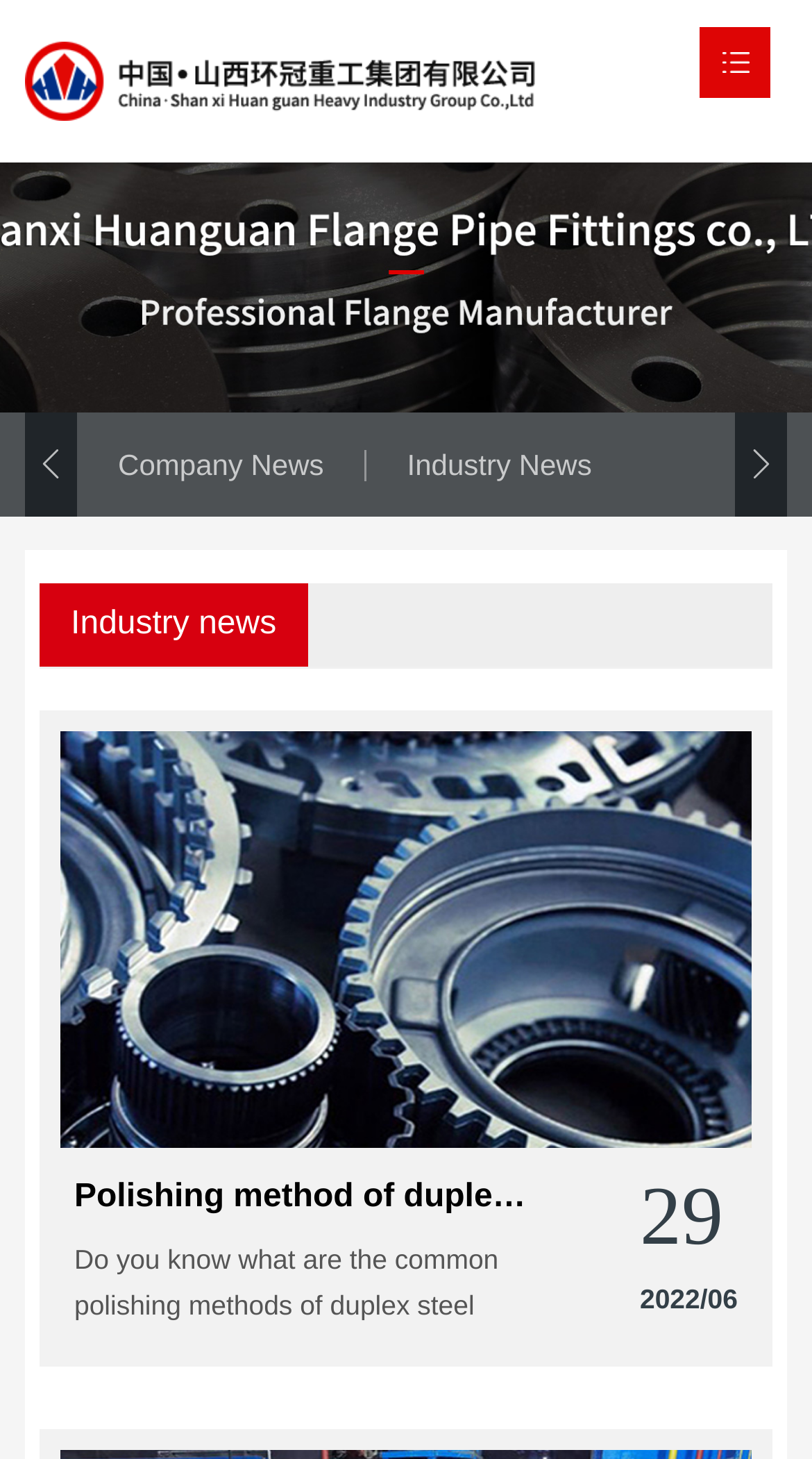Using the description: "Honor", determine the UI element's bounding box coordinates. Ensure the coordinates are in the format of four float numbers between 0 and 1, i.e., [left, top, right, bottom].

[0.05, 0.287, 0.95, 0.353]